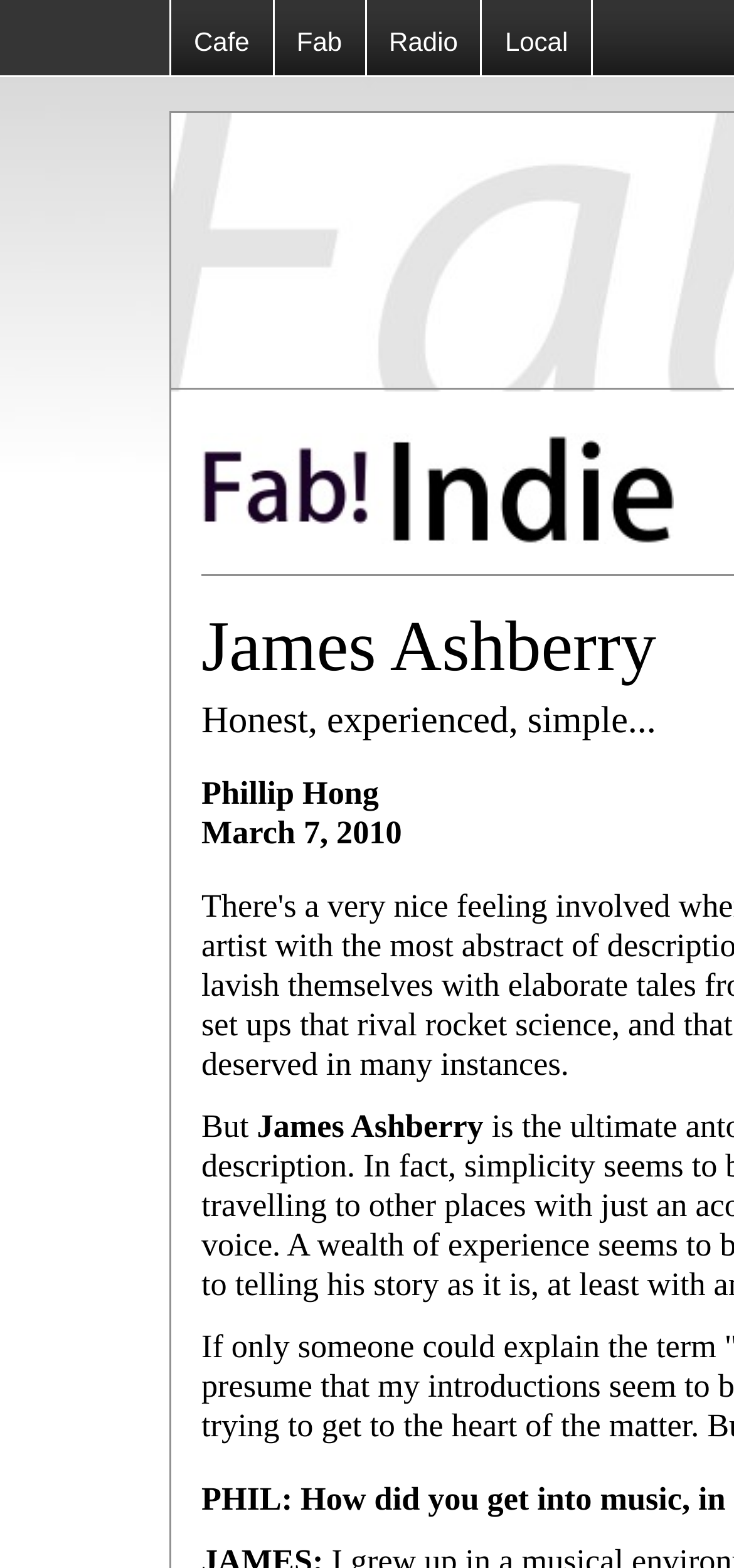How many images are there in the first category?
Answer the question in as much detail as possible.

I looked at the layout table cells that contain images under the 'Cafe' category and found that there are 2 images.